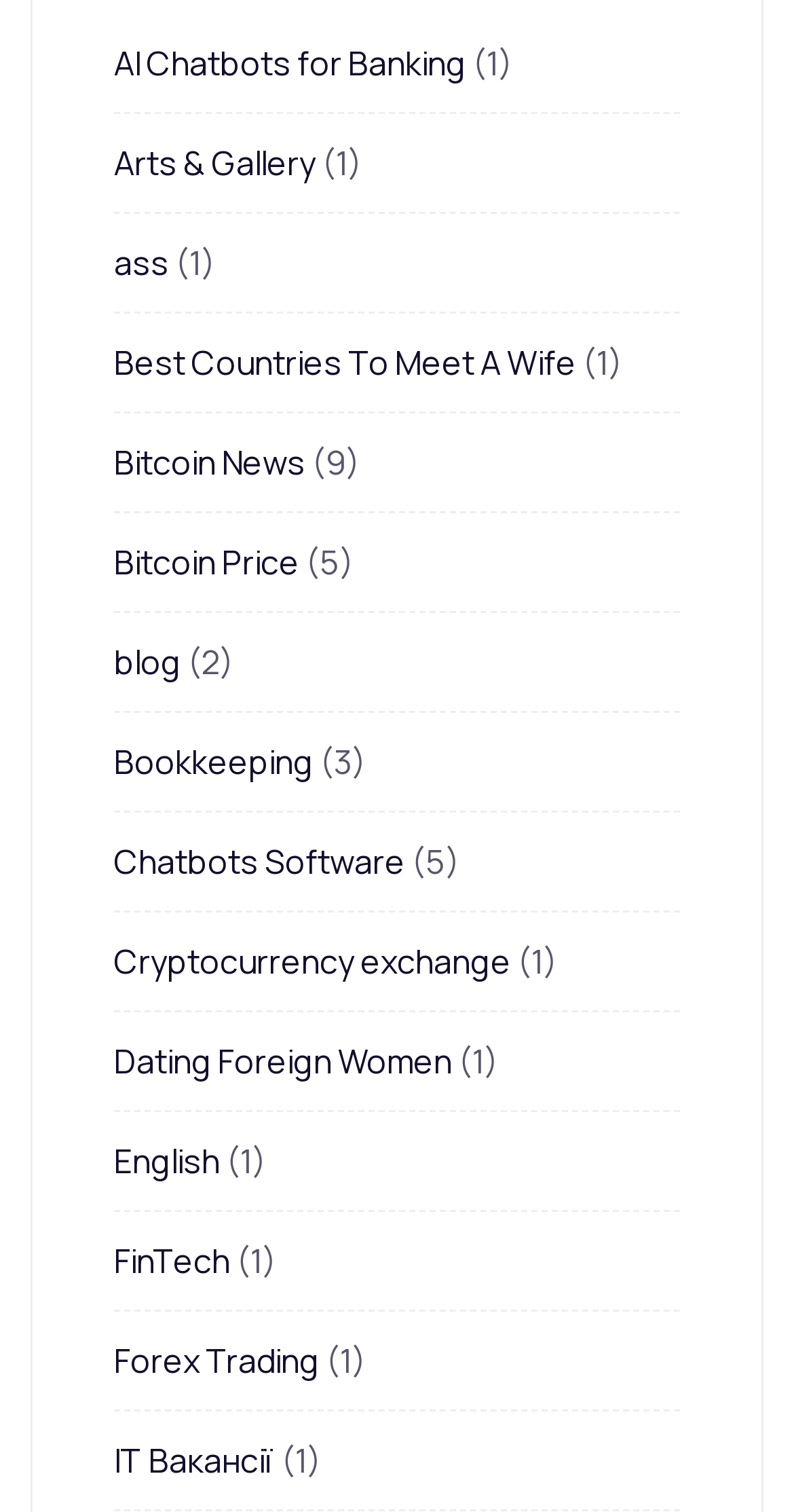What is the first link on the webpage? Look at the image and give a one-word or short phrase answer.

AI Chatbots for Banking